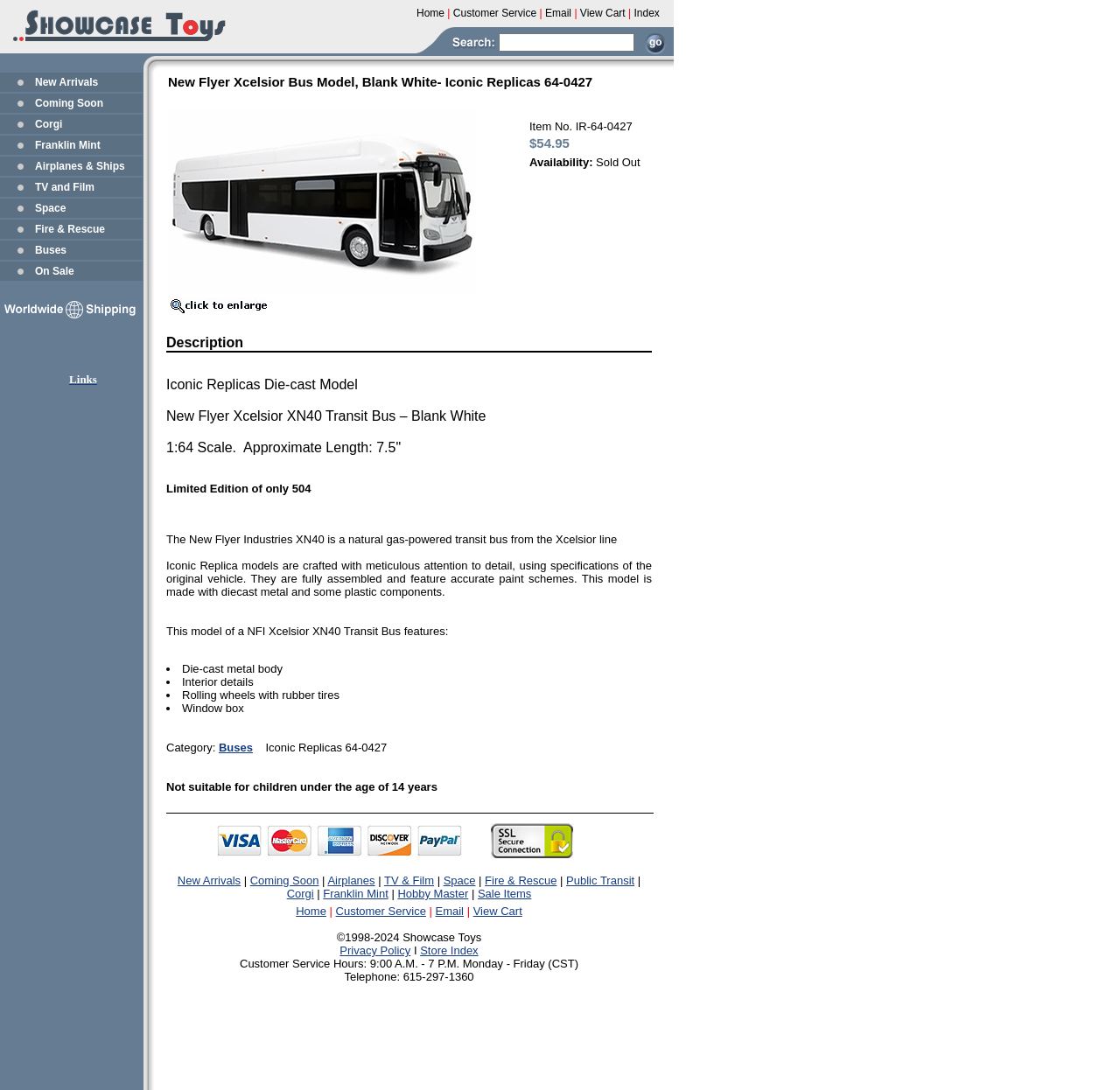For the given element description Store Index, determine the bounding box coordinates of the UI element. The coordinates should follow the format (top-left x, top-left y, bottom-right x, bottom-right y) and be within the range of 0 to 1.

[0.375, 0.866, 0.427, 0.878]